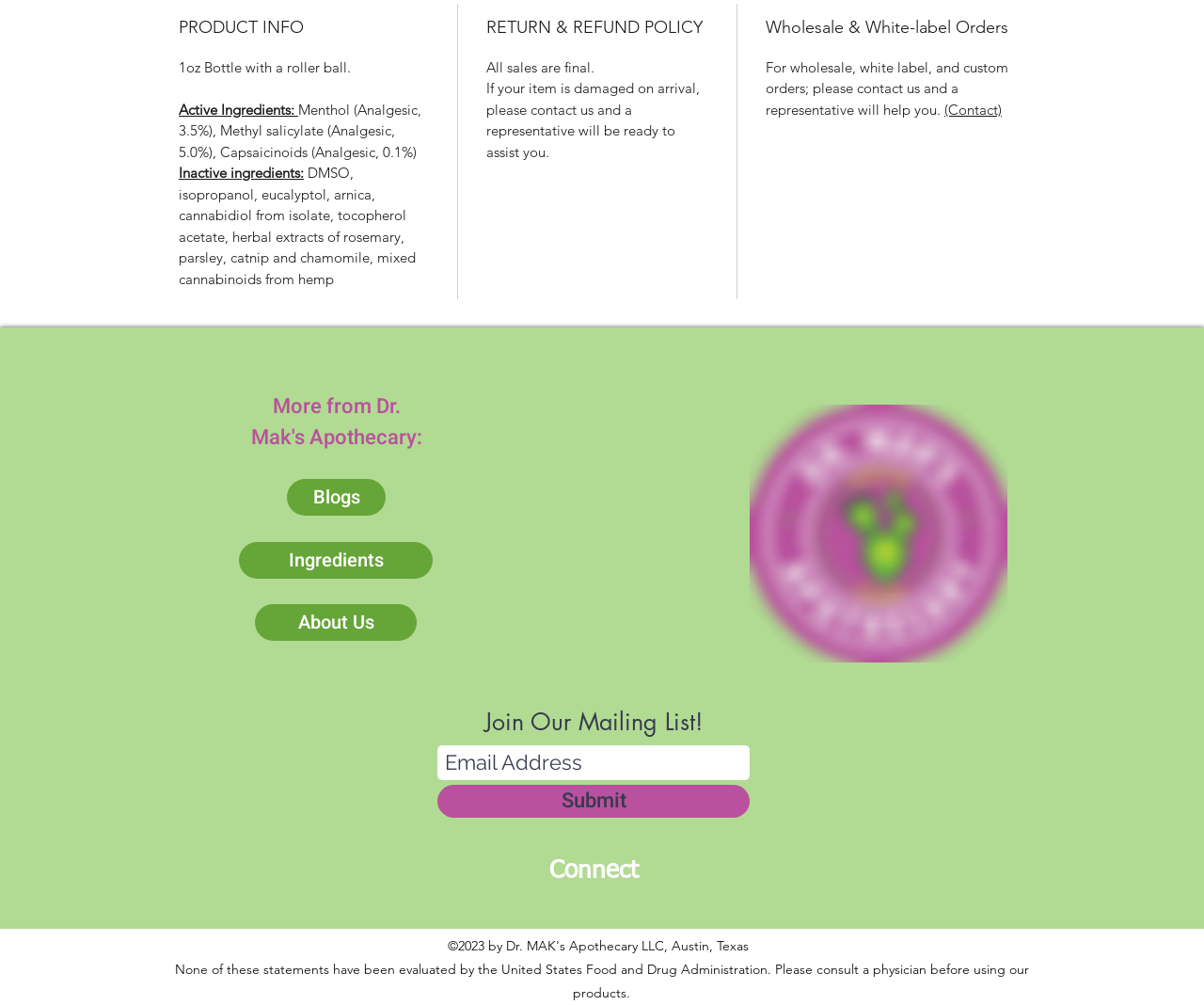Locate the bounding box coordinates of the element I should click to achieve the following instruction: "Write a comment".

None